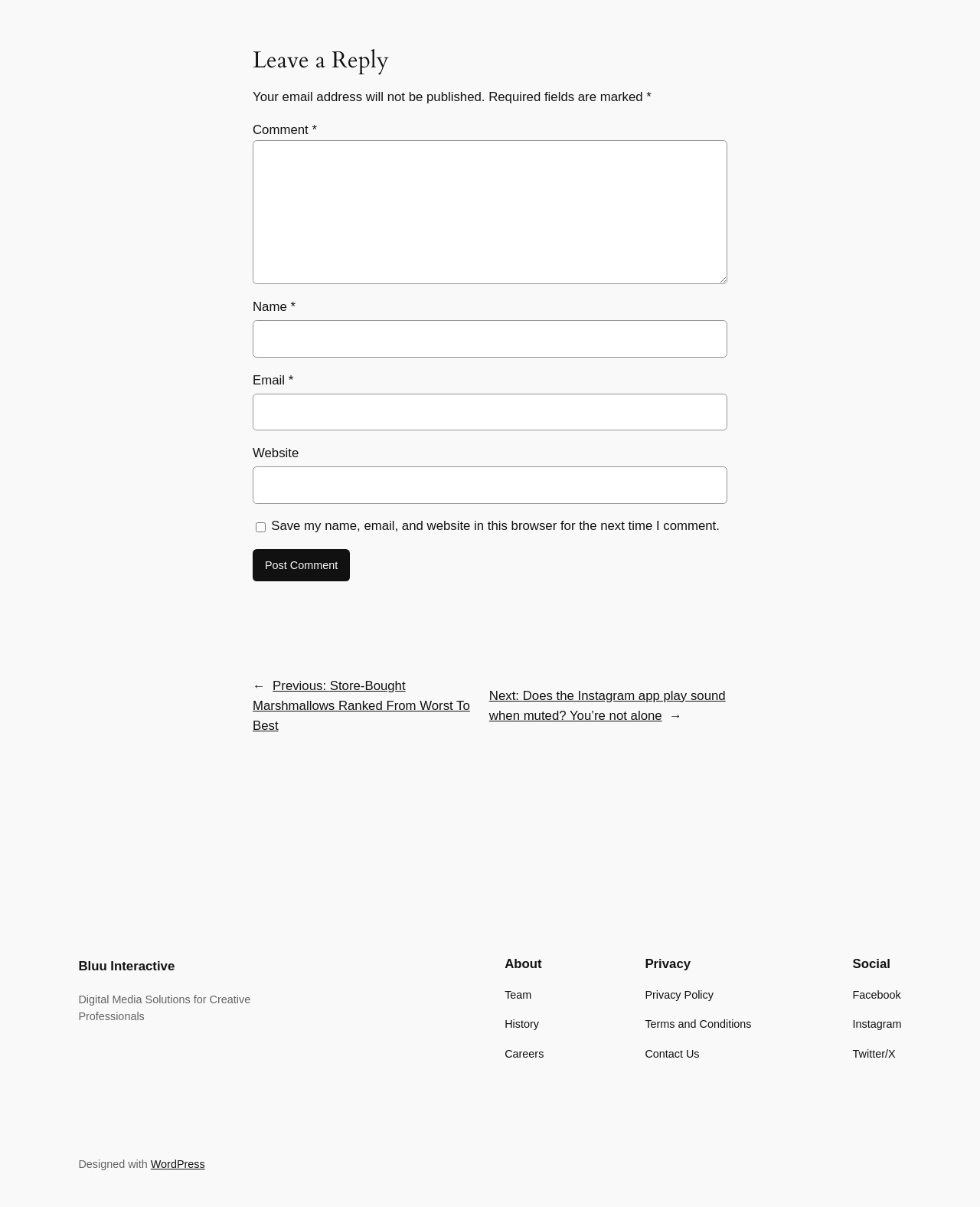Respond to the question below with a single word or phrase:
What is the function of the checkbox?

Save comment info